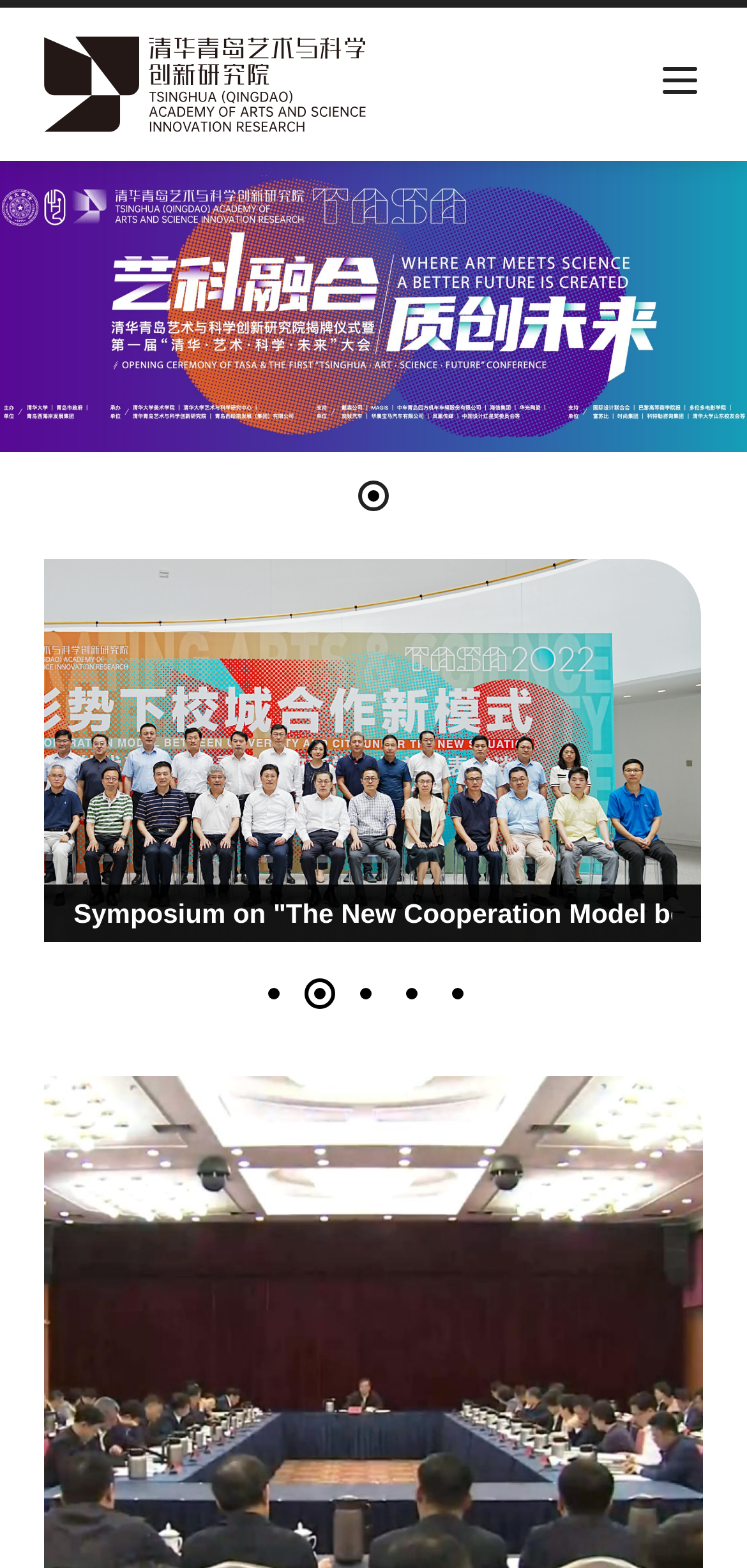Give a detailed account of the webpage.

This webpage is about the Qingdao Academy of Arts and Sciences Innovation Research Institute. At the top, there is a link to skip to the main content. Below it, there is a small link with no text. 

The main content is divided into several sections, each with a heading and a link. There are six sections in total, with headings that describe news articles or events related to the research institute. The headings are positioned in the middle of the page, with the links below them. The sections are stacked vertically, with the first section at the top and the last section at the bottom.

The headings describe various events and news, such as the inspection of the construction progress of TASA, a symposium on university-city integration, and an upcoming exhibition series. Each heading has a corresponding link below it, which likely leads to a more detailed article or page about the event.